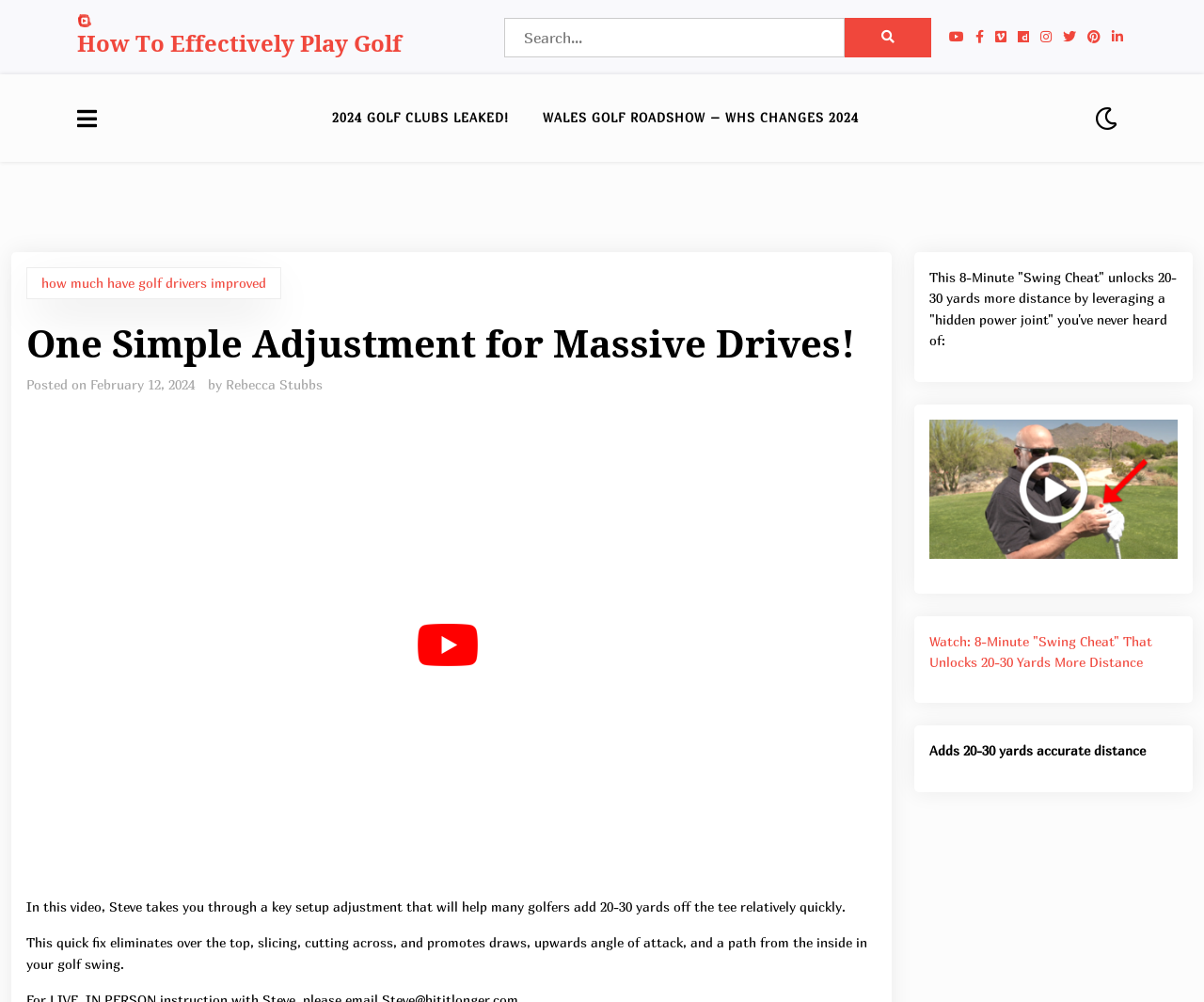Answer the question briefly using a single word or phrase: 
What is the benefit of the 'Swing Cheat' described in the webpage?

Adds 20-30 yards accurate distance